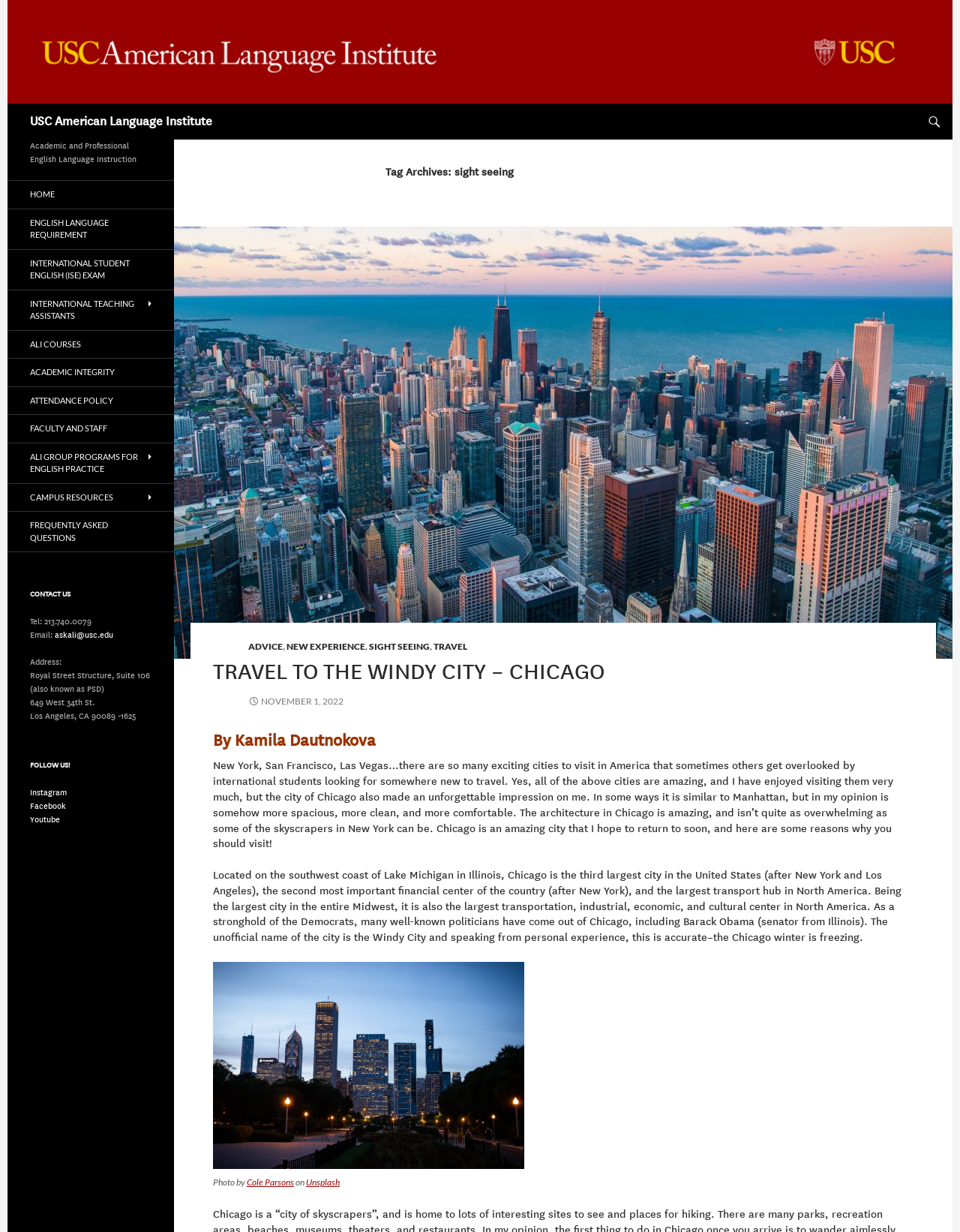Locate the bounding box coordinates of the region to be clicked to comply with the following instruction: "Contact the institute via email". The coordinates must be four float numbers between 0 and 1, in the form [left, top, right, bottom].

[0.057, 0.512, 0.118, 0.52]